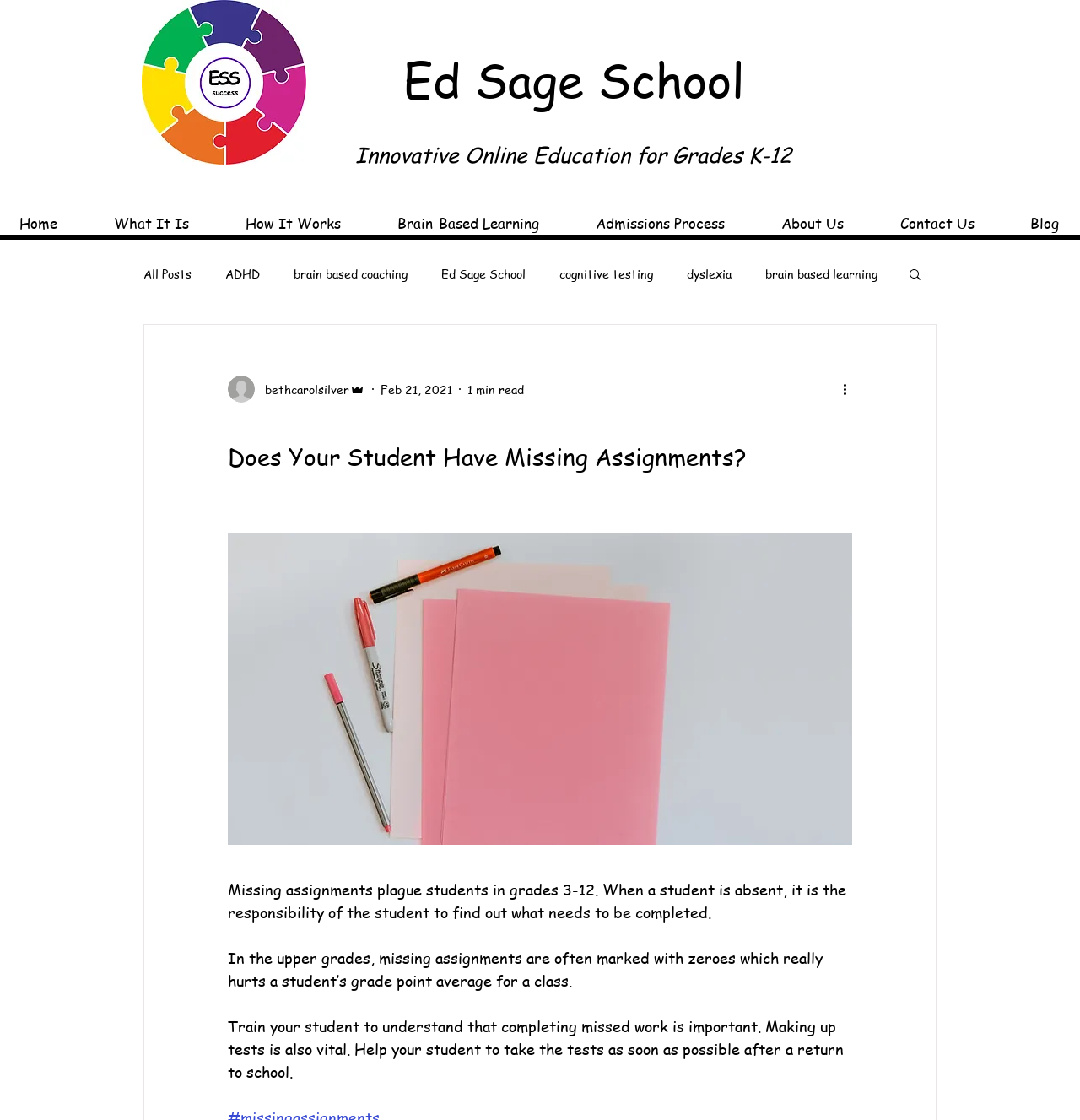Please identify the bounding box coordinates of the clickable region that I should interact with to perform the following instruction: "Read the 'Does Your Student Have Missing Assignments?' article". The coordinates should be expressed as four float numbers between 0 and 1, i.e., [left, top, right, bottom].

[0.211, 0.38, 0.789, 0.427]